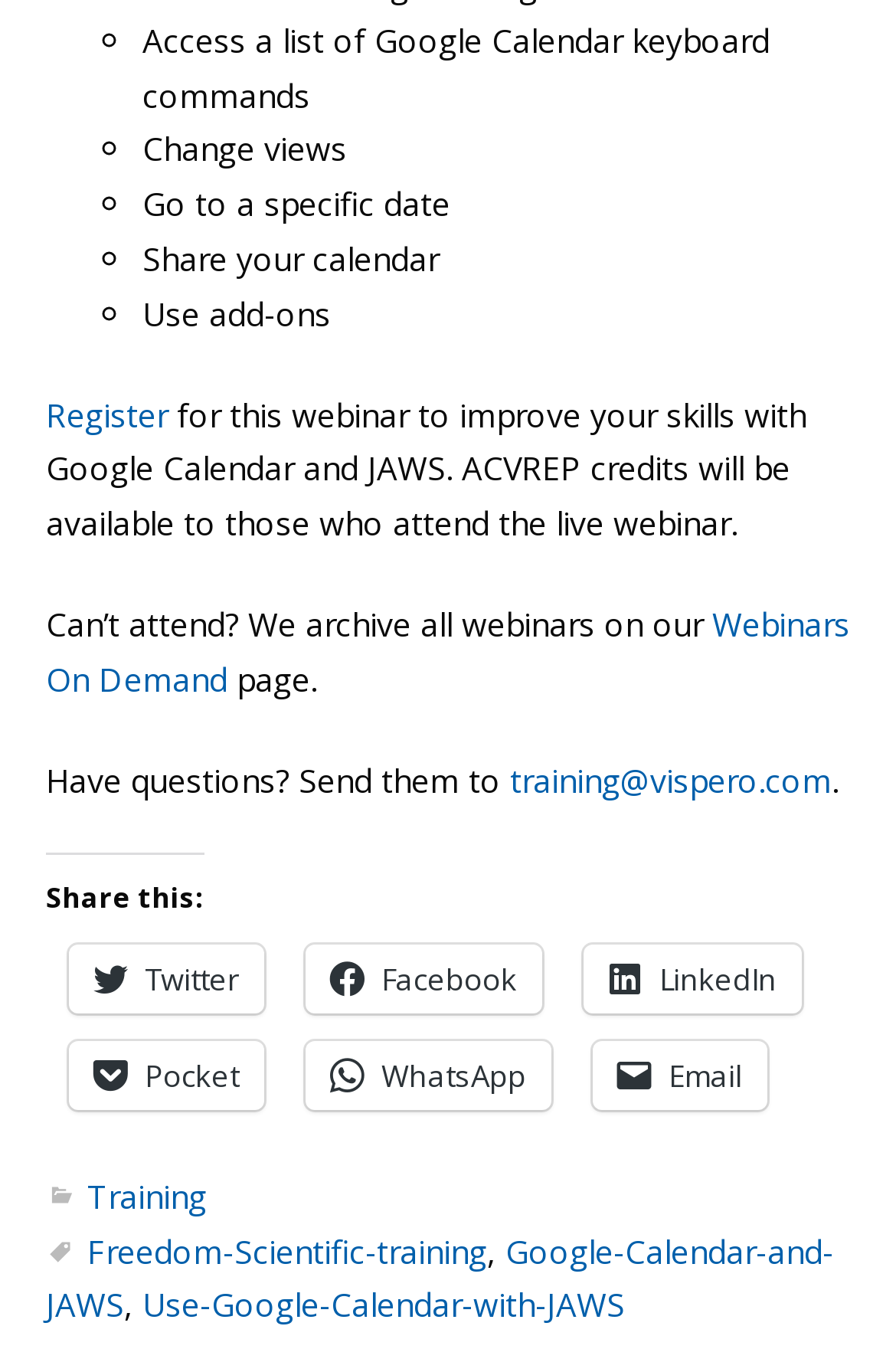What can be done with add-ons?
Offer a detailed and exhaustive answer to the question.

I found this answer by looking at the list of items that can be done with Google Calendar, which includes 'Use add-ons'.